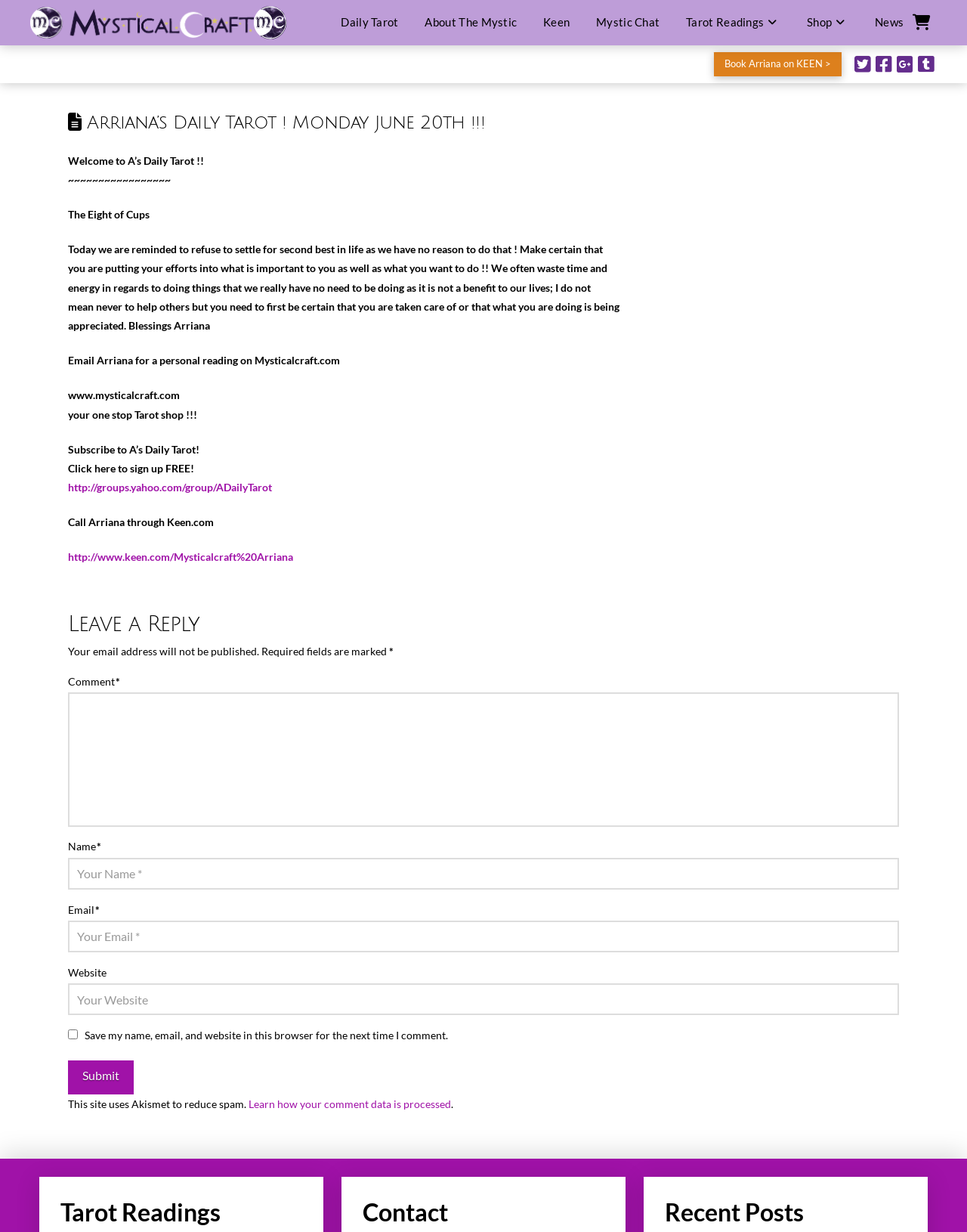Determine the bounding box coordinates of the section to be clicked to follow the instruction: "Click the 'Daily Tarot' link". The coordinates should be given as four float numbers between 0 and 1, formatted as [left, top, right, bottom].

[0.339, 0.0, 0.426, 0.037]